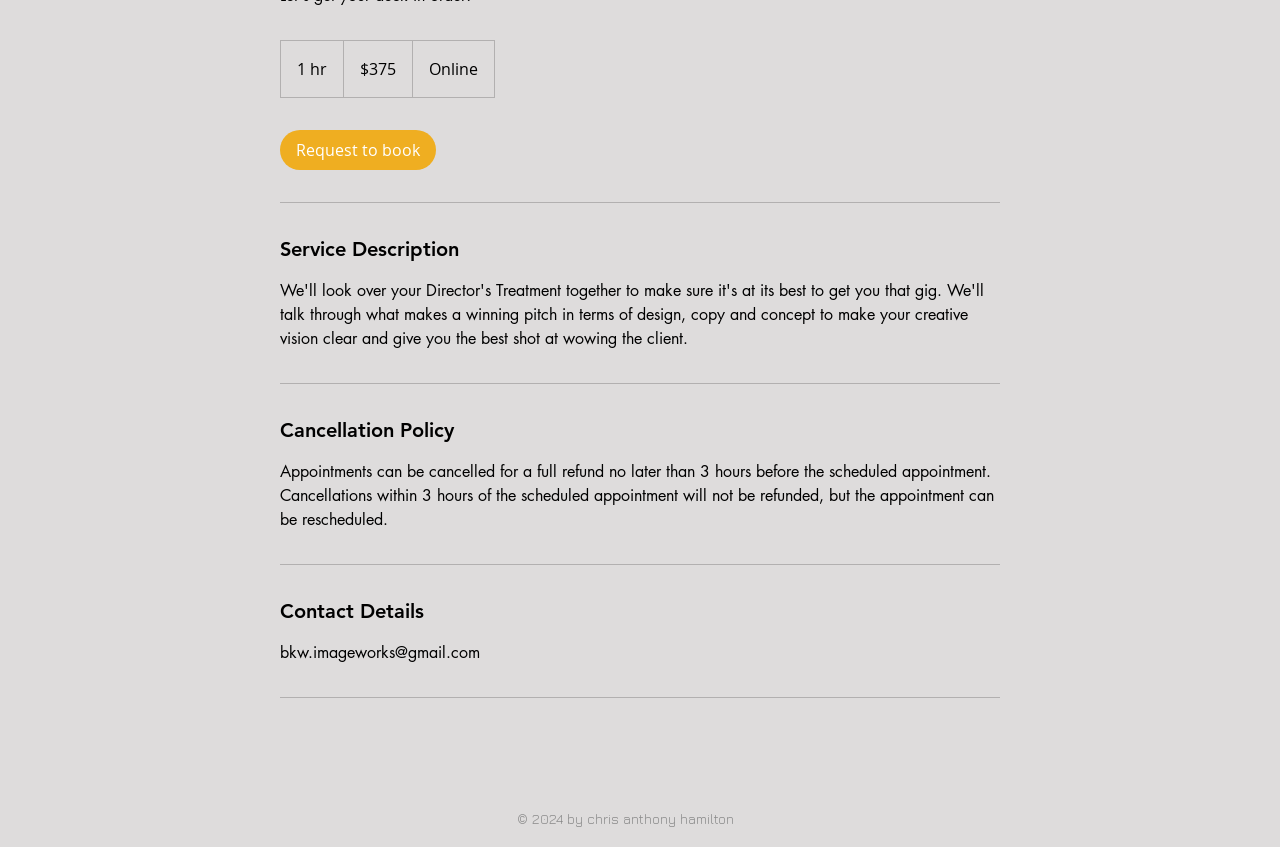Find the bounding box of the UI element described as: "Request to book". The bounding box coordinates should be given as four float values between 0 and 1, i.e., [left, top, right, bottom].

[0.219, 0.153, 0.341, 0.201]